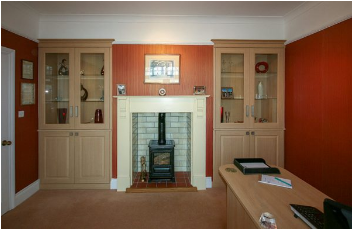Give a detailed account of the contents of the image.

This image showcases a beautifully designed room featuring fitted furniture that combines style and functionality. At the center, a charming fireplace is framed by elegant cabinetry, which consists of two large glass-fronted display units on either side. These cabinets provide a perfect showcase for decorative items, books, or personal memorabilia, creating a personalized touch. The warm wall color adds a cozy ambiance, while the wooden elements in the cabinetry exude a timeless quality. 

To the right, a modern desk space complements the overall aesthetic, making it an ideal setting for work or relaxation. The combination of practical storage solutions and decorative displays emphasizes a bespoke approach to interior design, demonstrating how fitted furniture can enhance both the functionality and beauty of a living space. This setup not only showcases a commitment to quality craftsmanship but also reflects the owner's personal style, making it a truly unique feature of the home.